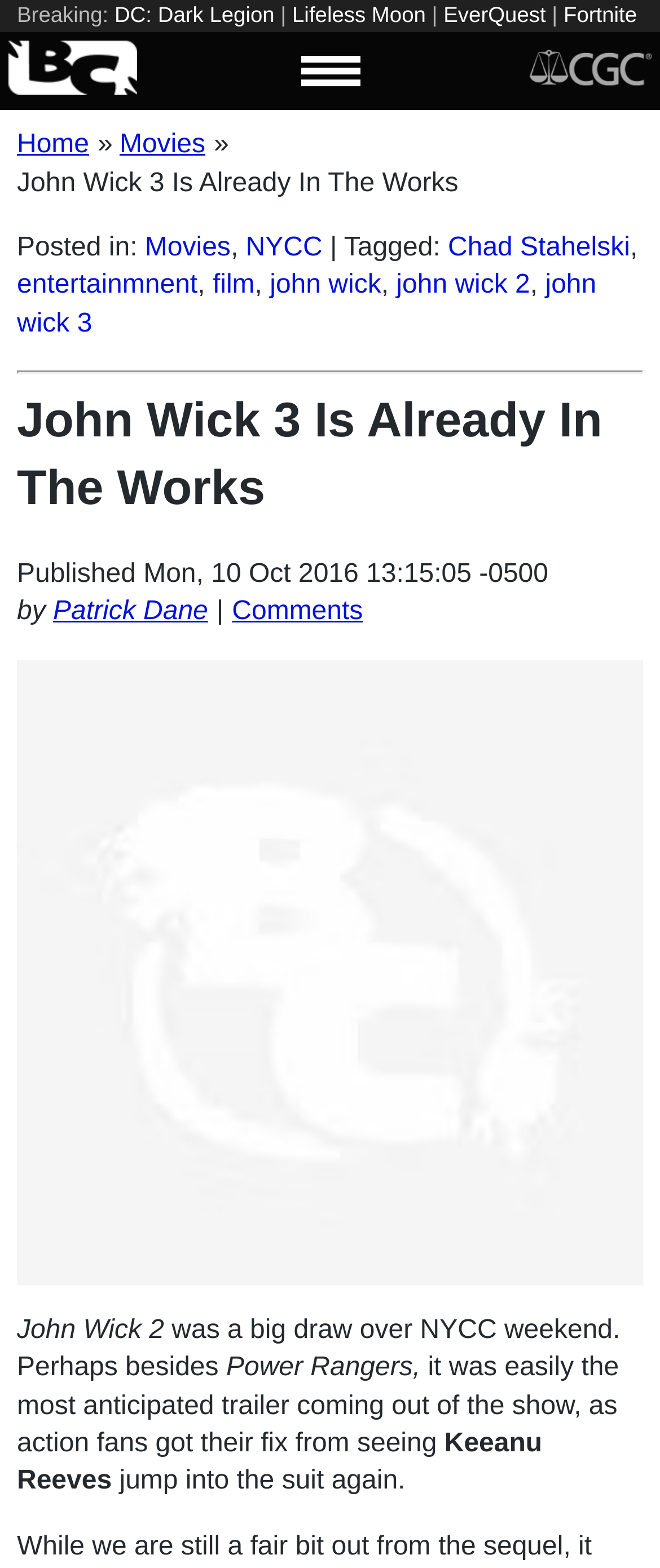Generate a thorough caption that explains the contents of the webpage.

The webpage appears to be an article about John Wick 3, with a focus on its development and relation to the New York Comic-Con (NYCC) event. At the top, there is a breaking news section with links to various other news articles and topics, including DC: Dark Legion, Lifeless Moon, and Fortnite.

Below this section, there is a horizontal separator, followed by a heading that reads "John Wick 3 Is Already In The Works". This heading is accompanied by a publication date and time, as well as information about the author, Patrick Dane.

The main content of the article is divided into two columns. On the left, there is an image related to John Wick, taking up most of the vertical space. On the right, there is a block of text that discusses John Wick 2's success at NYCC, mentioning that it was one of the most anticipated trailers at the event, alongside Power Rangers. The text also mentions Keanu Reeves reprising his role as John Wick.

Throughout the webpage, there are various links to other articles and topics, including Movies, NYCC, and entertainment-related news. There are also several separator lines and horizontal dividers that help to organize the content and create a clear visual hierarchy.